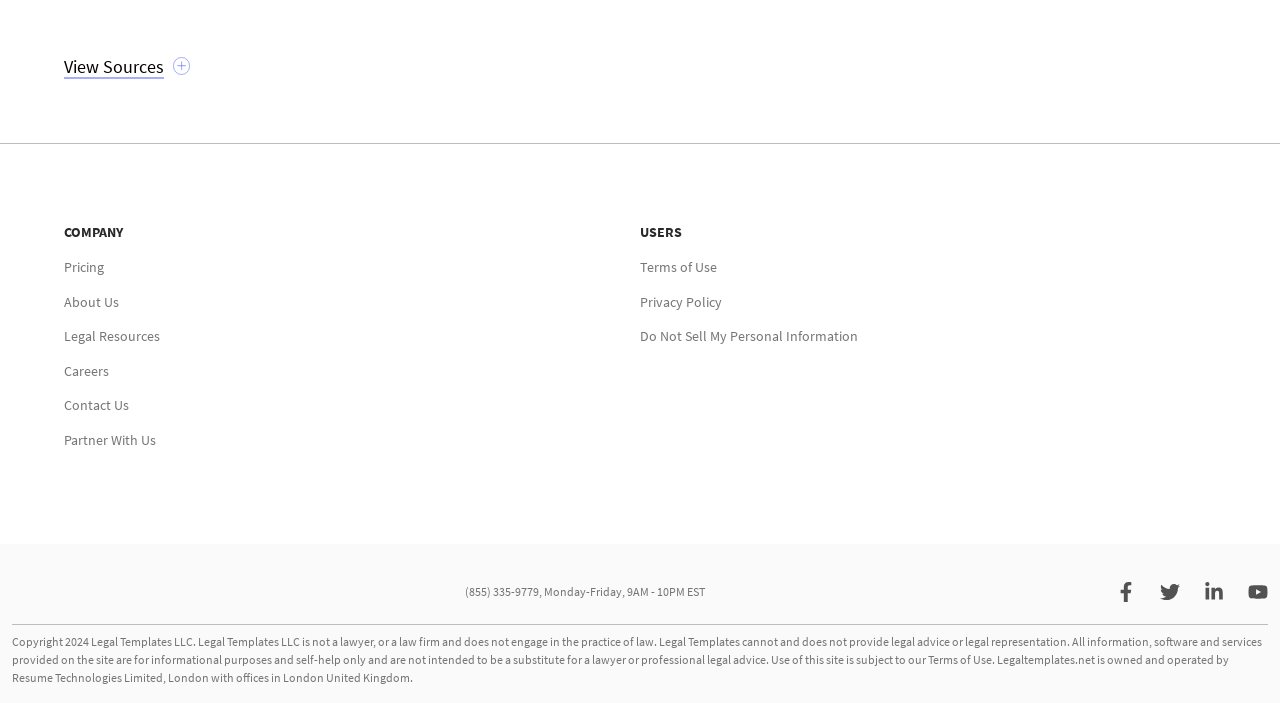Predict the bounding box of the UI element that fits this description: "About Us".

[0.05, 0.416, 0.093, 0.442]